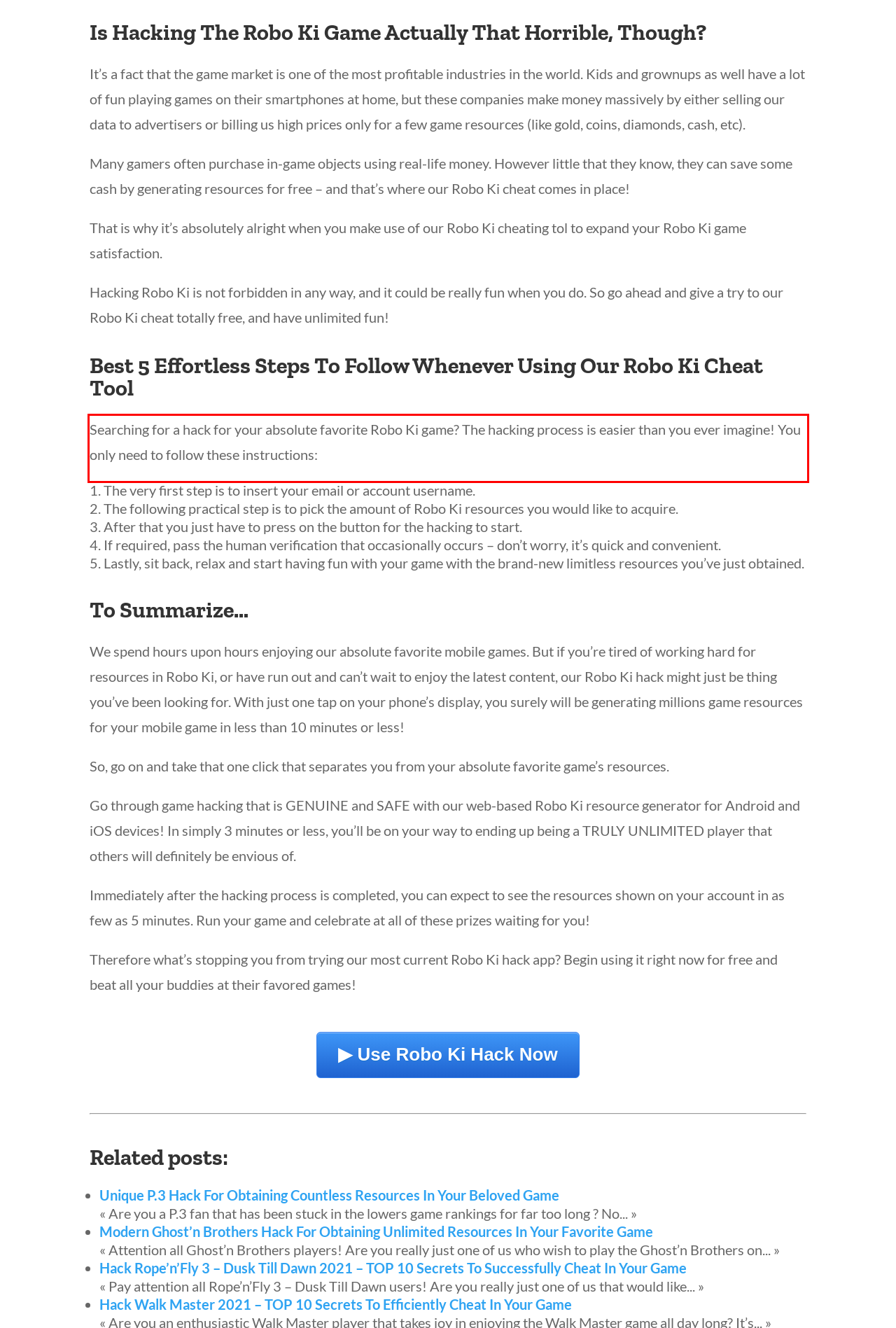You have a screenshot of a webpage with a red bounding box. Use OCR to generate the text contained within this red rectangle.

Searching for a hack for your absolute favorite Robo Ki game? The hacking process is easier than you ever imagine! You only need to follow these instructions: